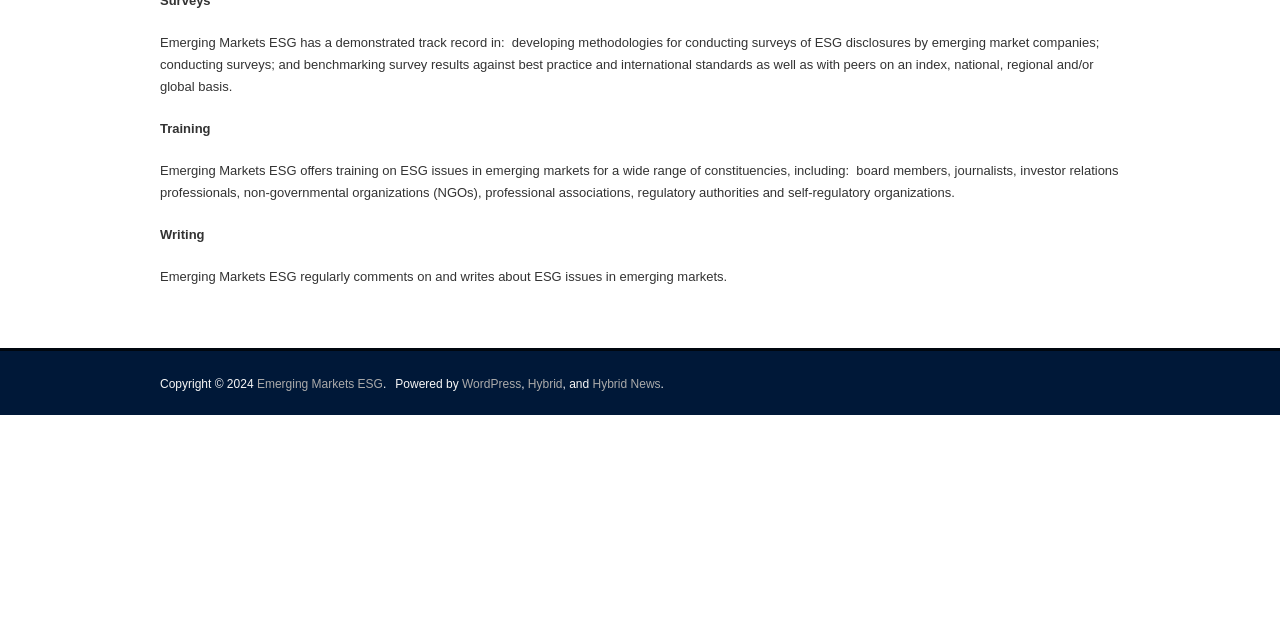Identify the bounding box coordinates for the UI element described as follows: Schedules. Use the format (top-left x, top-left y, bottom-right x, bottom-right y) and ensure all values are floating point numbers between 0 and 1.

None